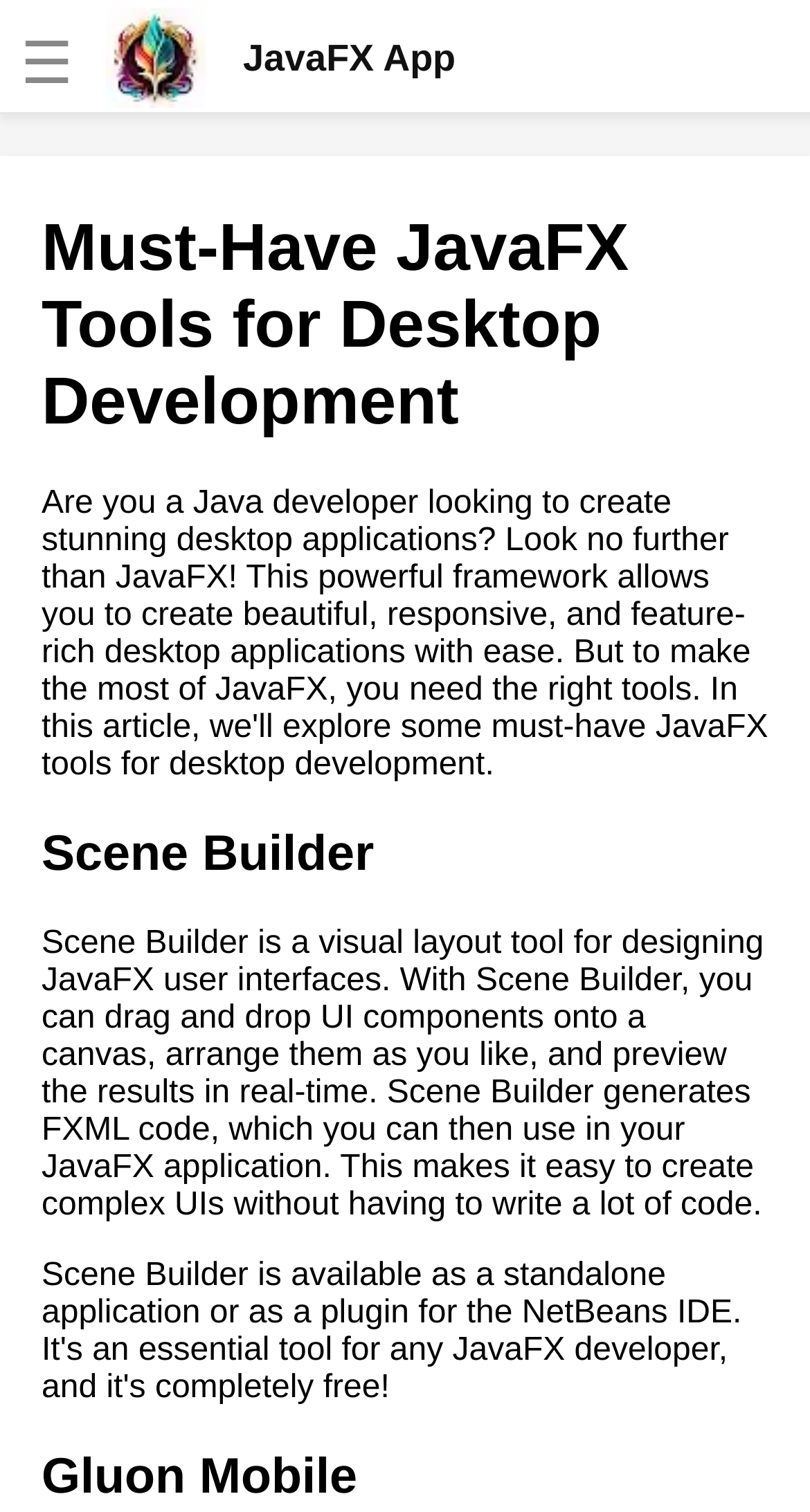Determine the bounding box coordinates for the area you should click to complete the following instruction: "check the checkbox".

[0.01, 0.004, 0.044, 0.022]